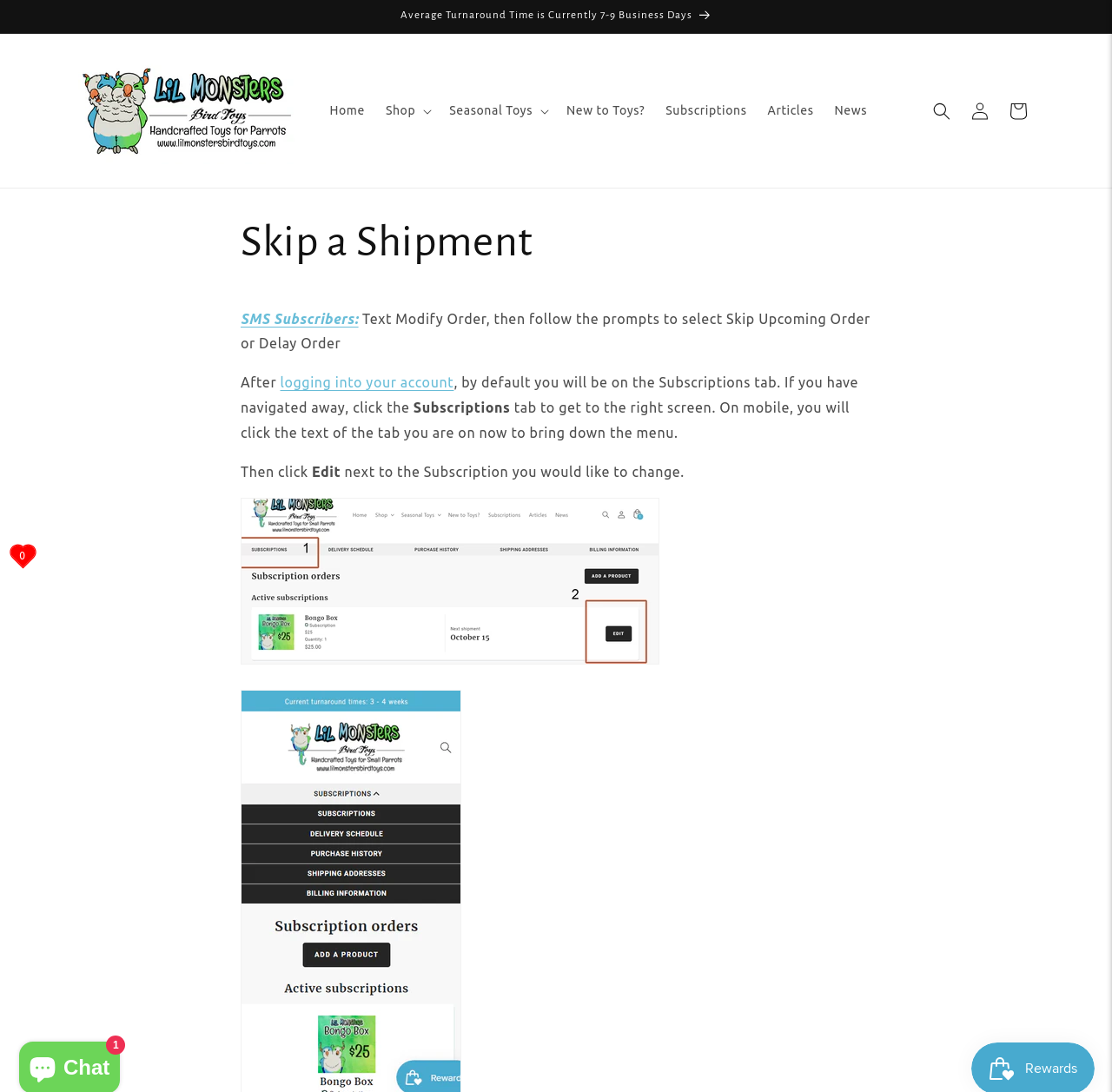What is the purpose of the 'Skip a Shipment' page?
Please use the image to deliver a detailed and complete answer.

I inferred this by reading the instructions on the page, which explain how to skip or delay upcoming orders by following certain steps.